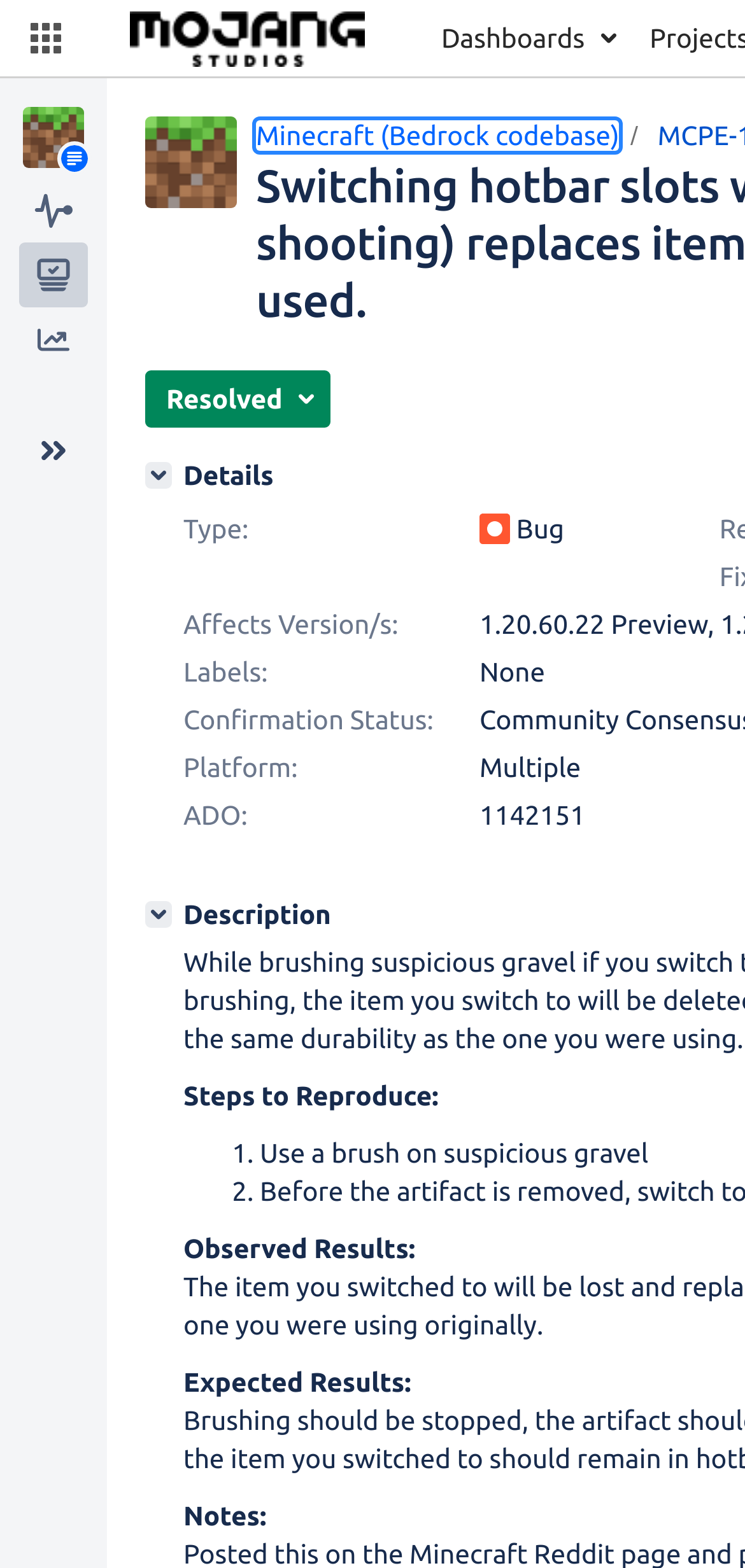What is the type of the issue?
Carefully analyze the image and provide a detailed answer to the question.

I found the answer by looking at the image 'Icon: Bug' in the main content area, which indicates that the type of the issue is a Bug.